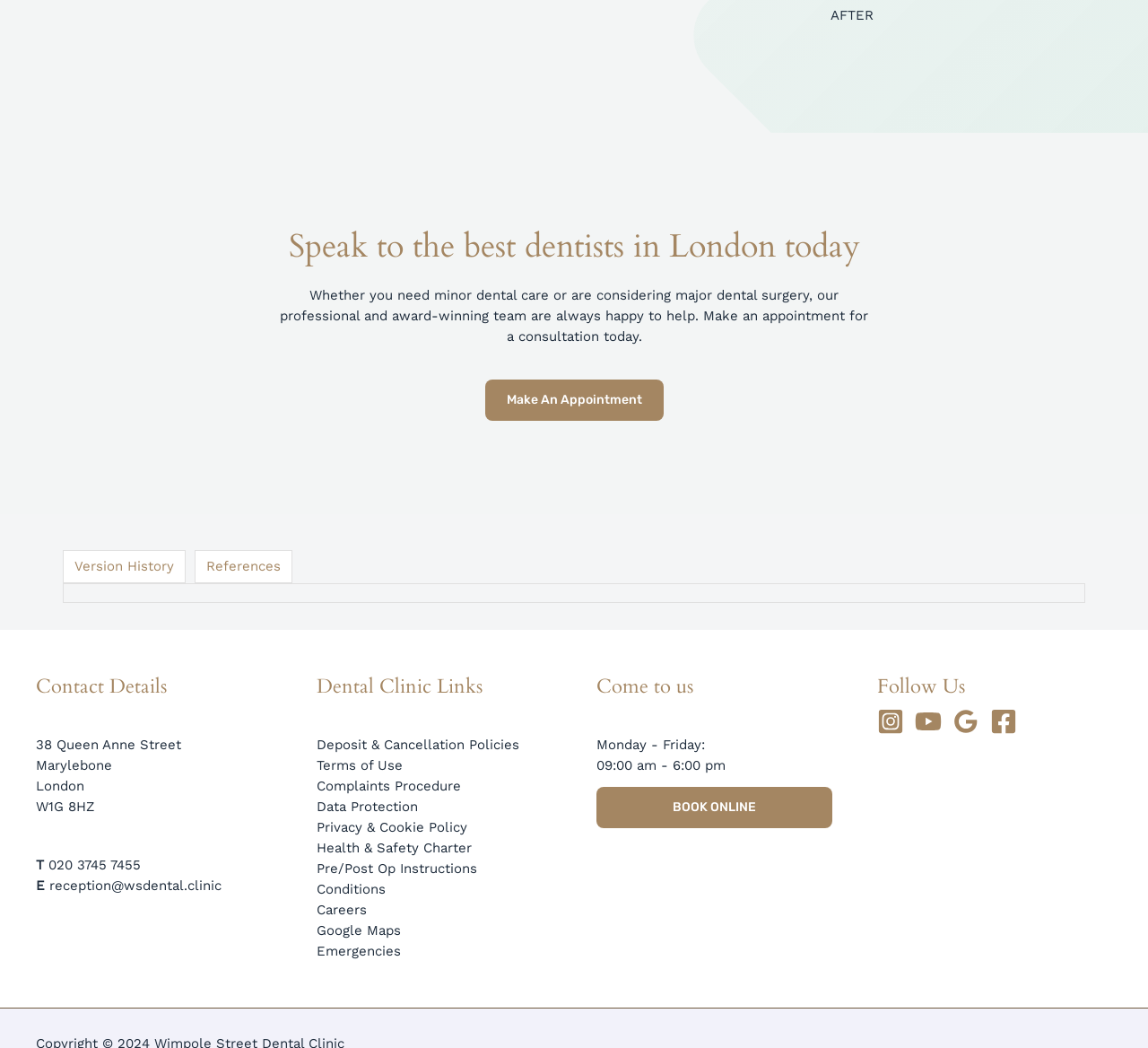Find the bounding box coordinates of the clickable element required to execute the following instruction: "Book online". Provide the coordinates as four float numbers between 0 and 1, i.e., [left, top, right, bottom].

[0.52, 0.751, 0.725, 0.79]